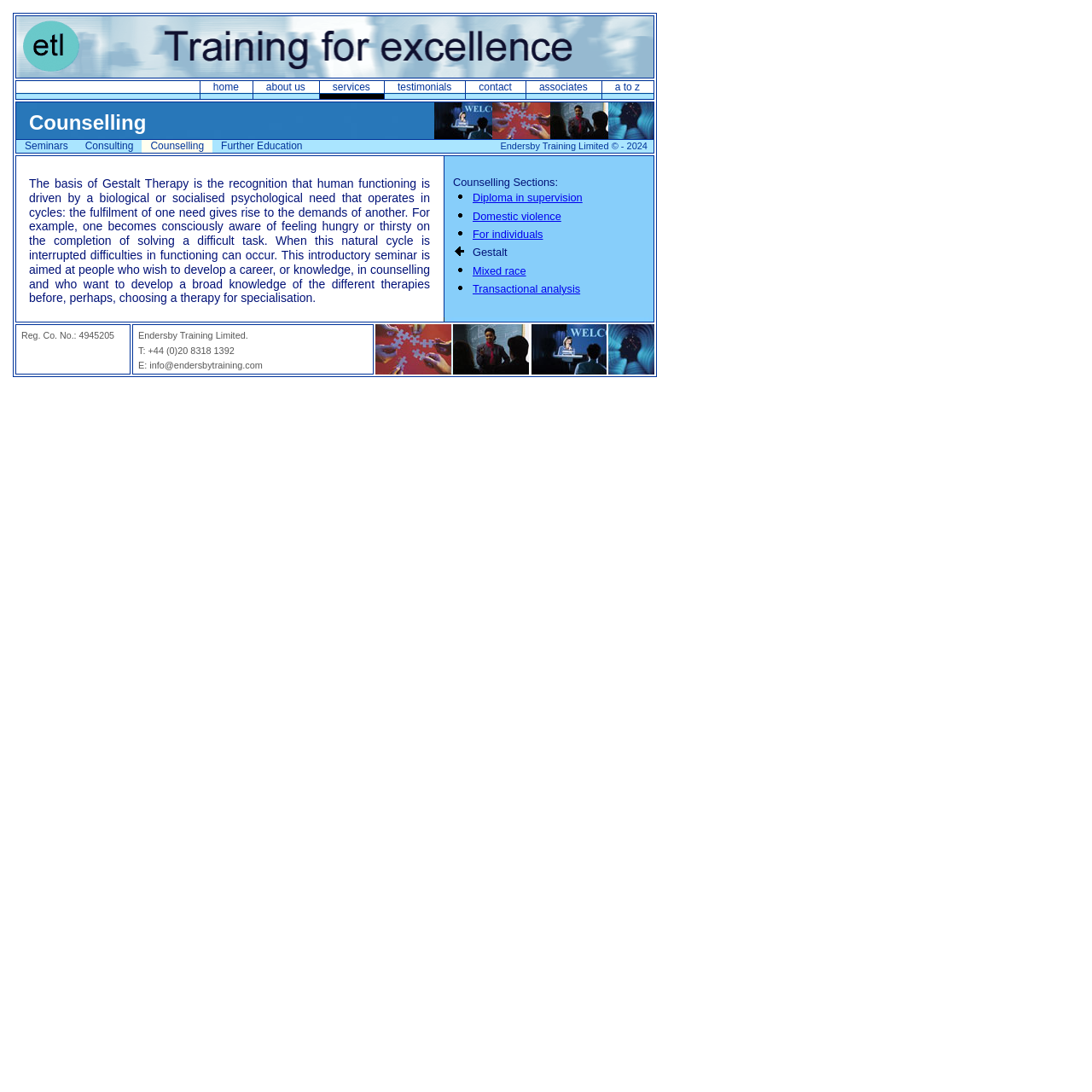Given the description of a UI element: "Comment 2", identify the bounding box coordinates of the matching element in the webpage screenshot.

None